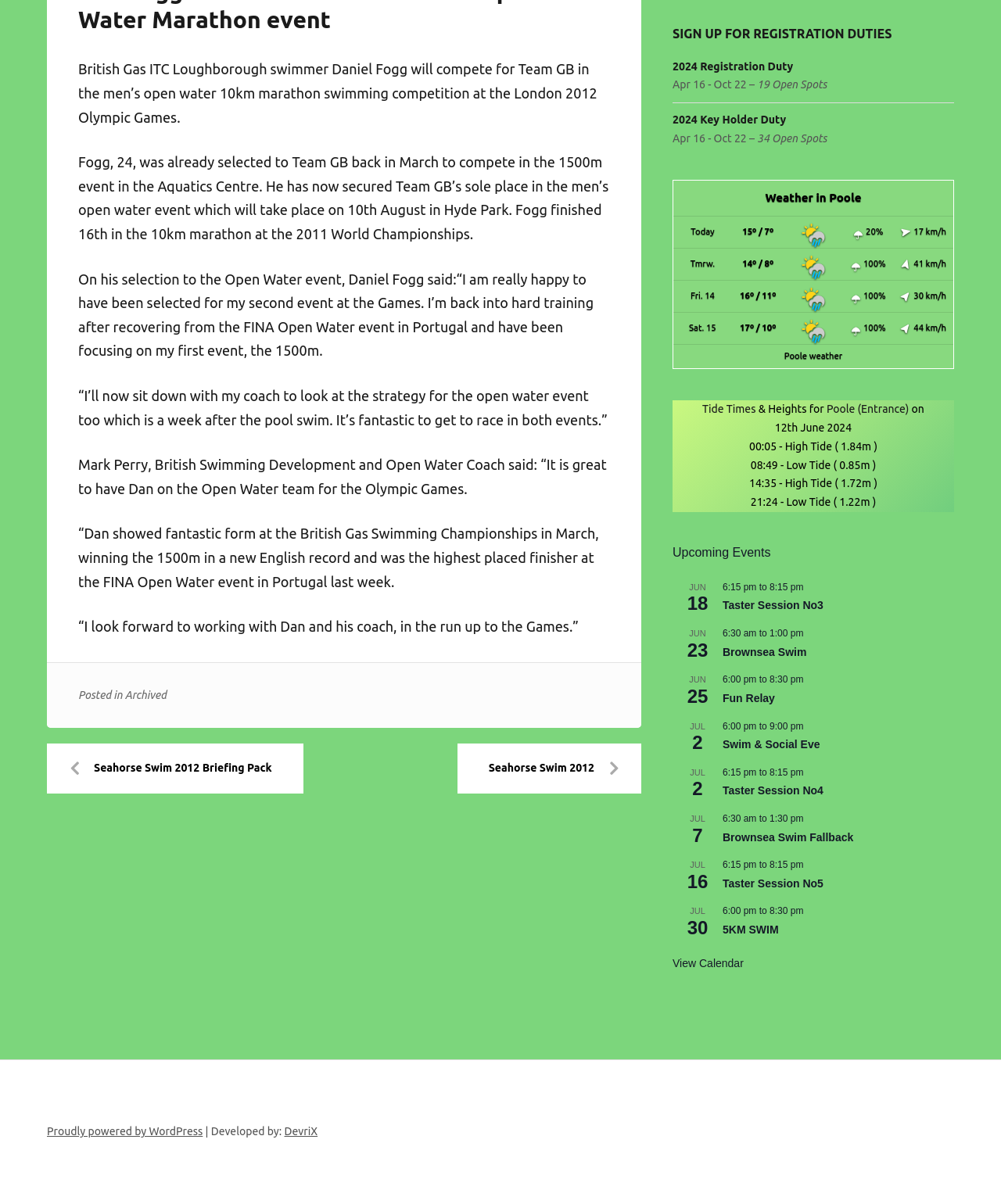Bounding box coordinates are specified in the format (top-left x, top-left y, bottom-right x, bottom-right y). All values are floating point numbers bounded between 0 and 1. Please provide the bounding box coordinate of the region this sentence describes: Members FB Group

[0.173, 0.018, 0.378, 0.063]